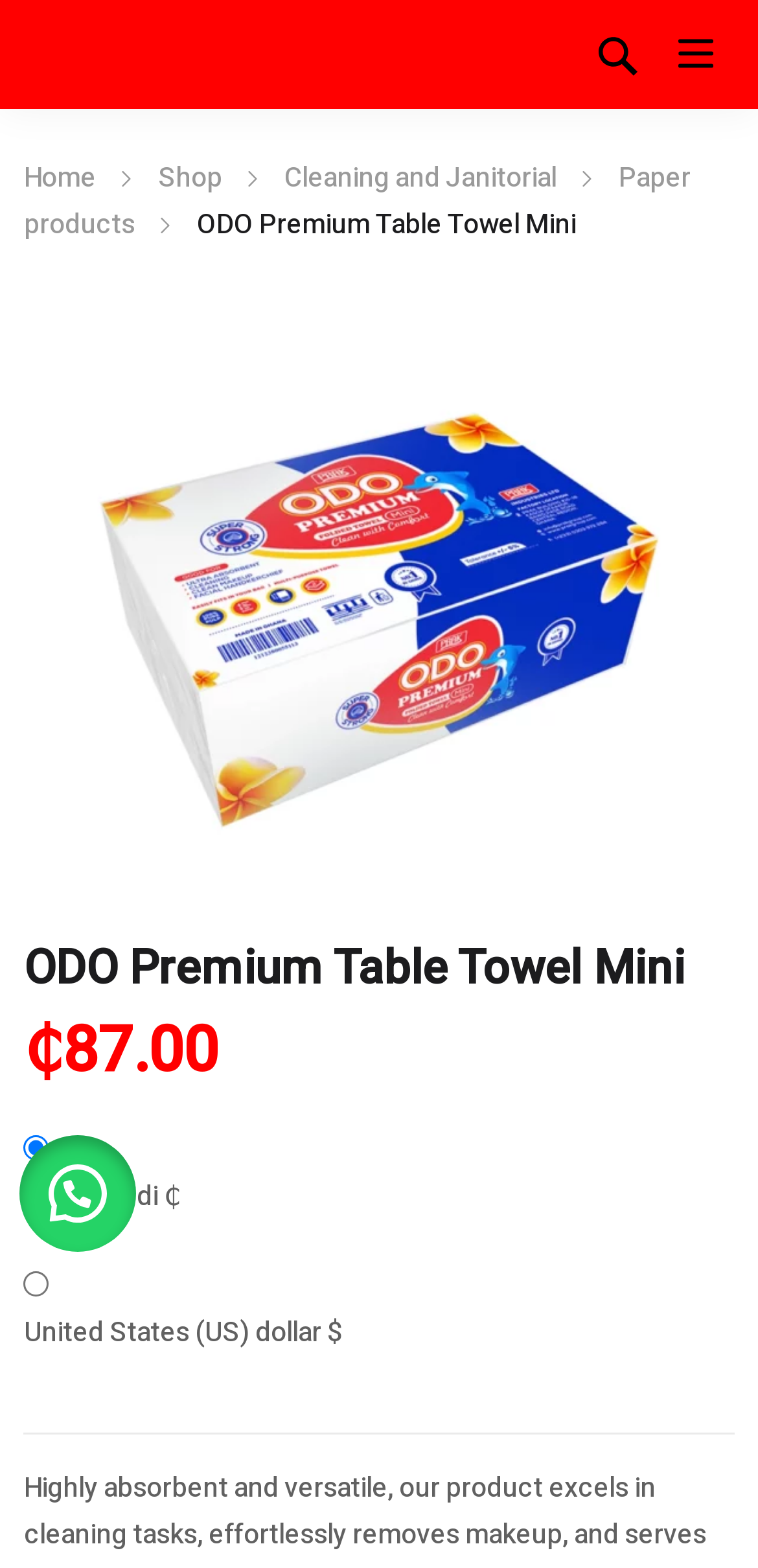Give a one-word or phrase response to the following question: What is the name of the product?

ODO Premium Table Towel Mini